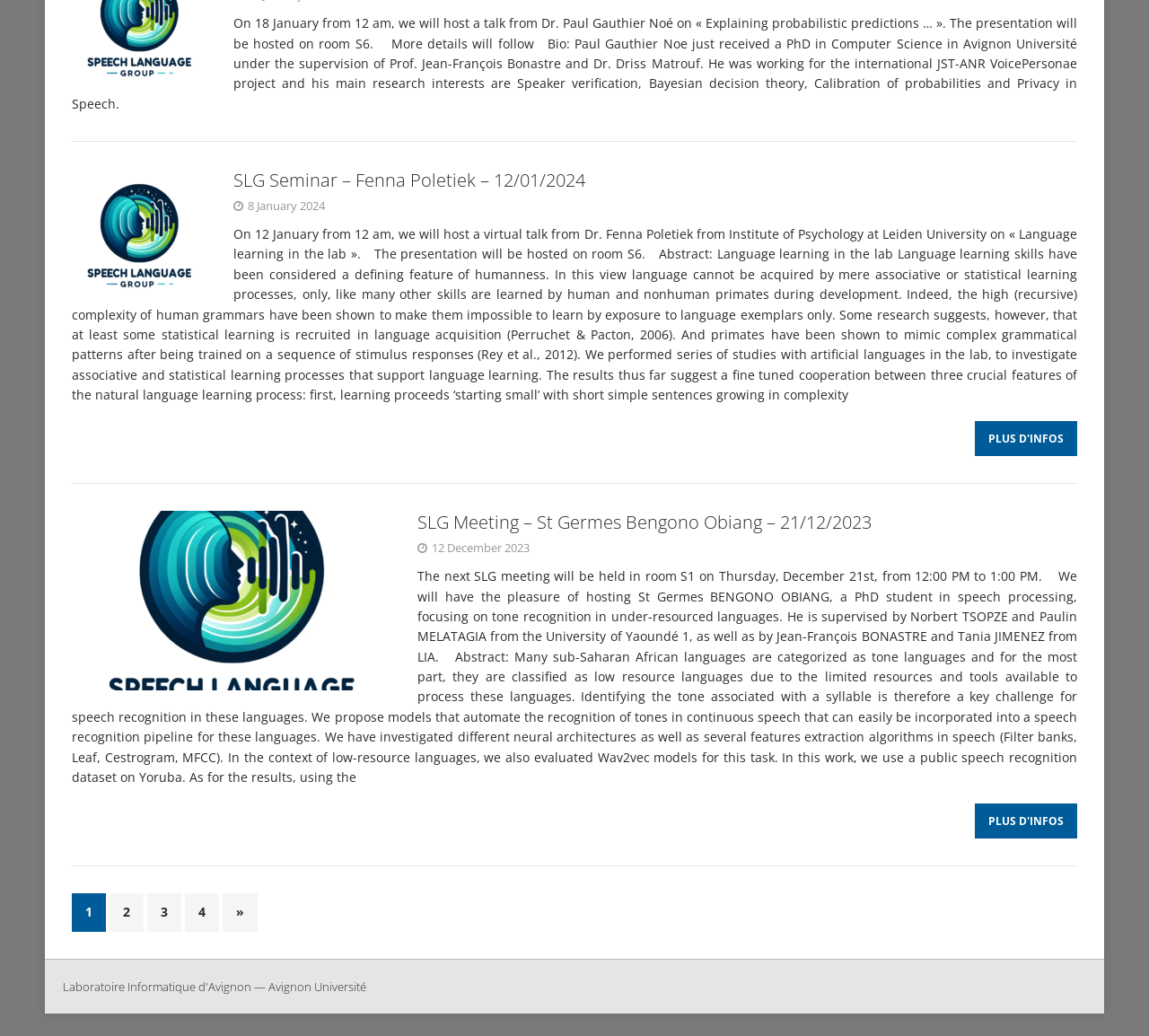Pinpoint the bounding box coordinates of the element that must be clicked to accomplish the following instruction: "Read the abstract of the talk by Dr. Paul Gauthier Noé". The coordinates should be in the format of four float numbers between 0 and 1, i.e., [left, top, right, bottom].

[0.062, 0.014, 0.938, 0.108]